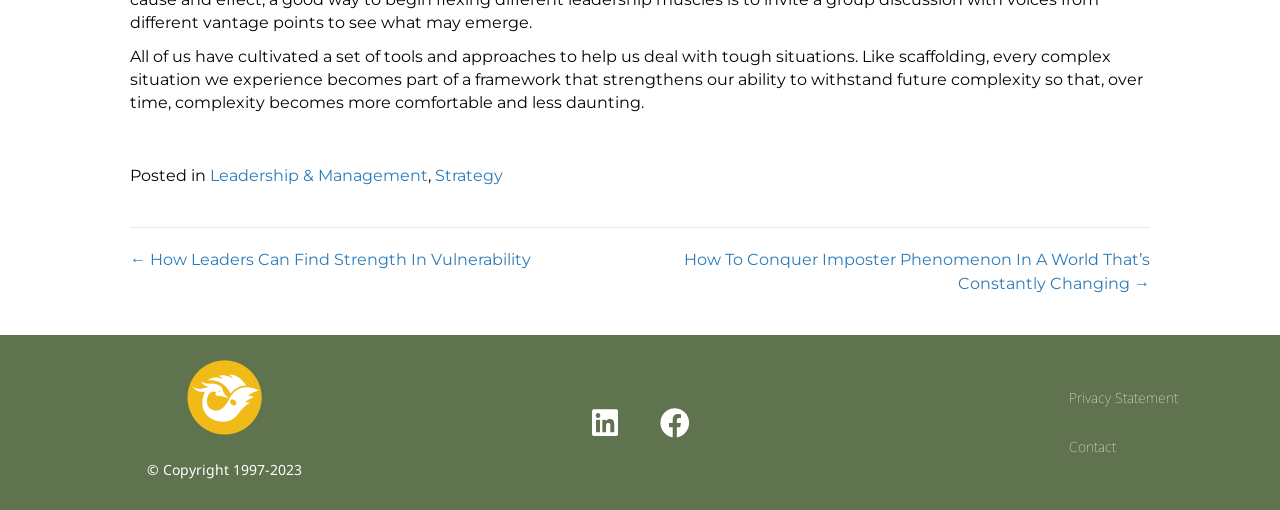Please locate the bounding box coordinates for the element that should be clicked to achieve the following instruction: "Navigate to the previous post". Ensure the coordinates are given as four float numbers between 0 and 1, i.e., [left, top, right, bottom].

[0.102, 0.487, 0.415, 0.532]